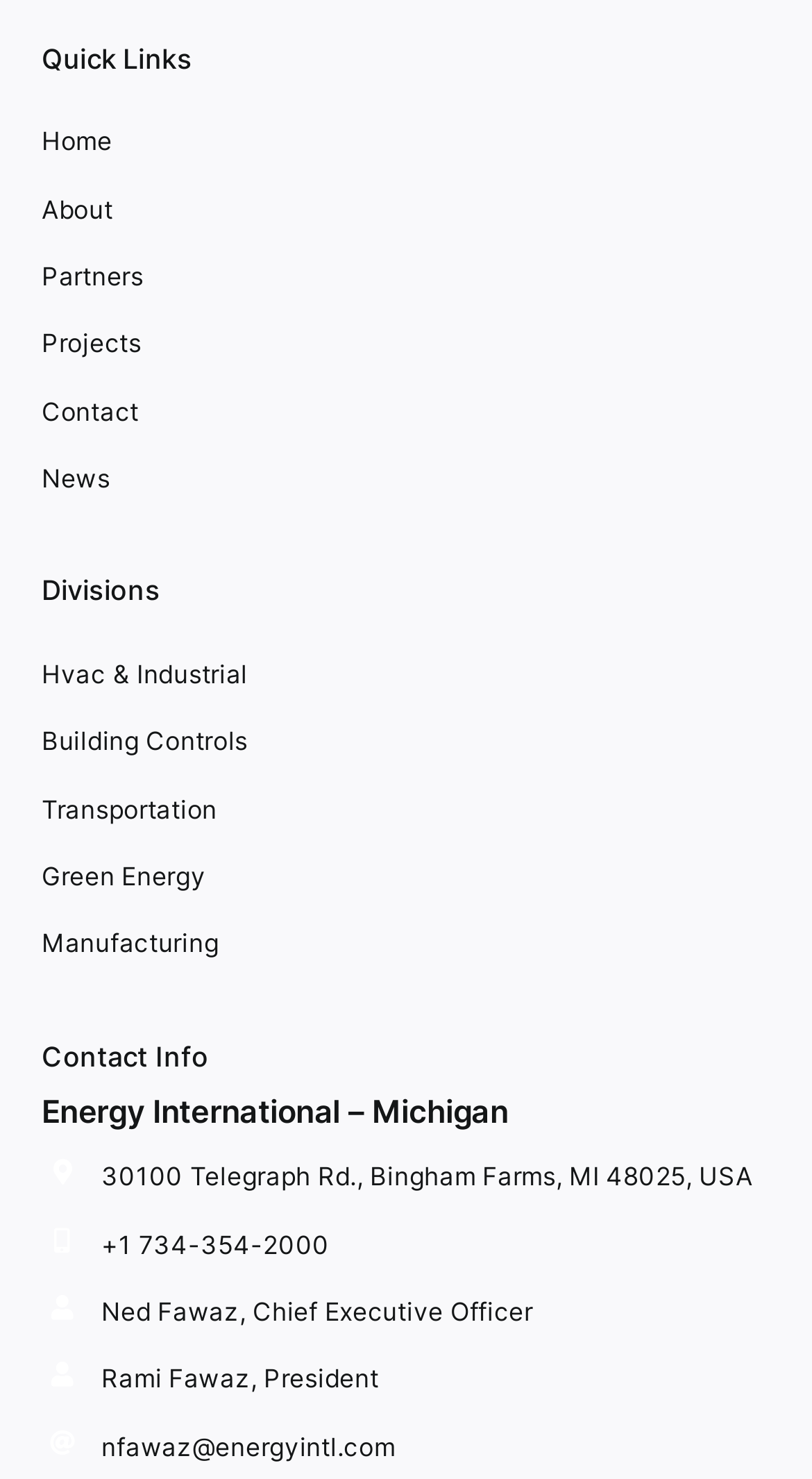Show the bounding box coordinates of the element that should be clicked to complete the task: "go to home page".

[0.051, 0.085, 0.138, 0.106]